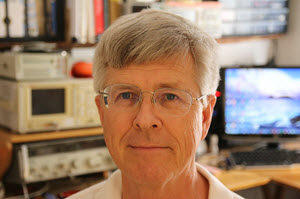Who is the likely individual in the image?
Look at the image and answer the question using a single word or phrase.

Jack Ganssle